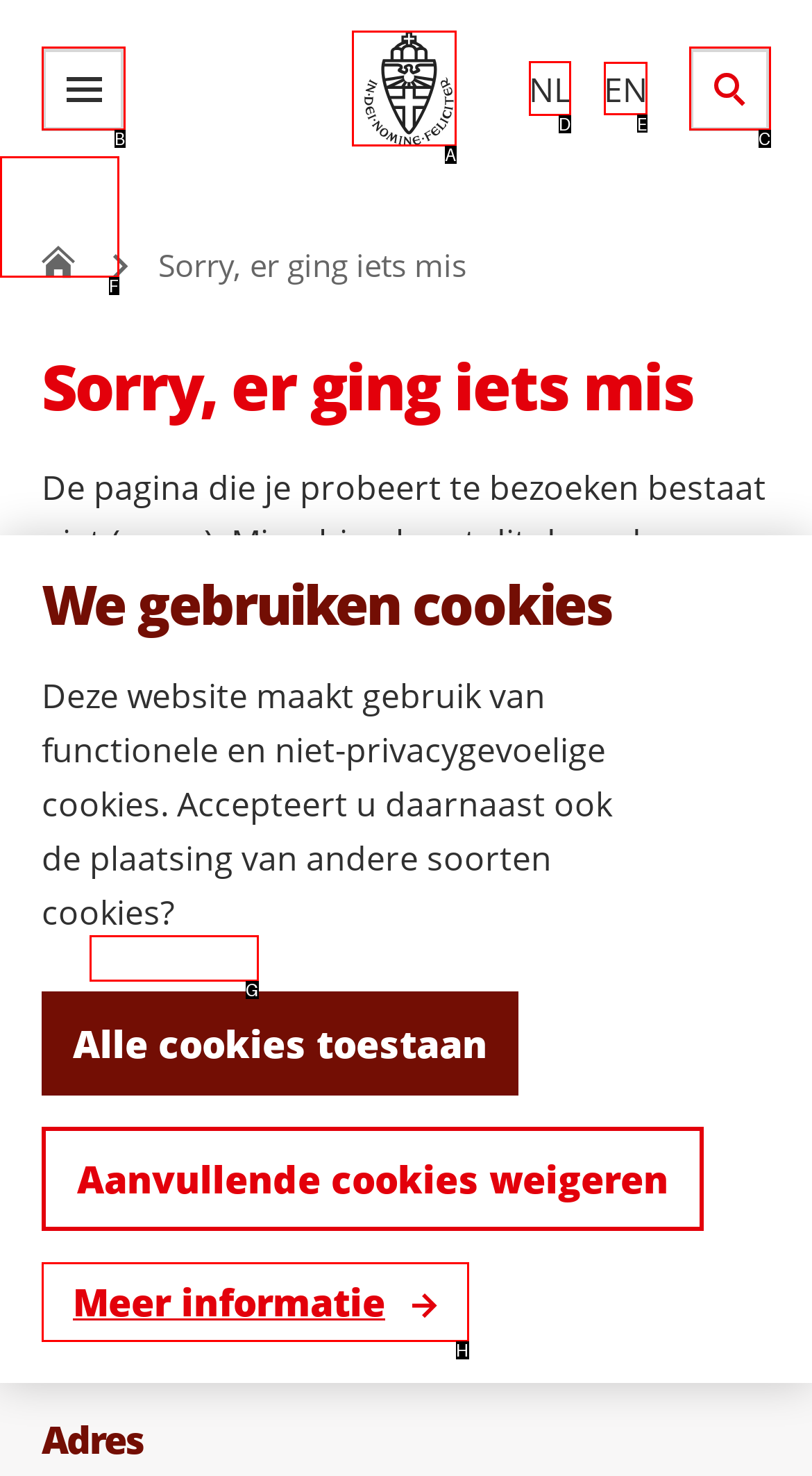To achieve the task: Click the EN language option, which HTML element do you need to click?
Respond with the letter of the correct option from the given choices.

E